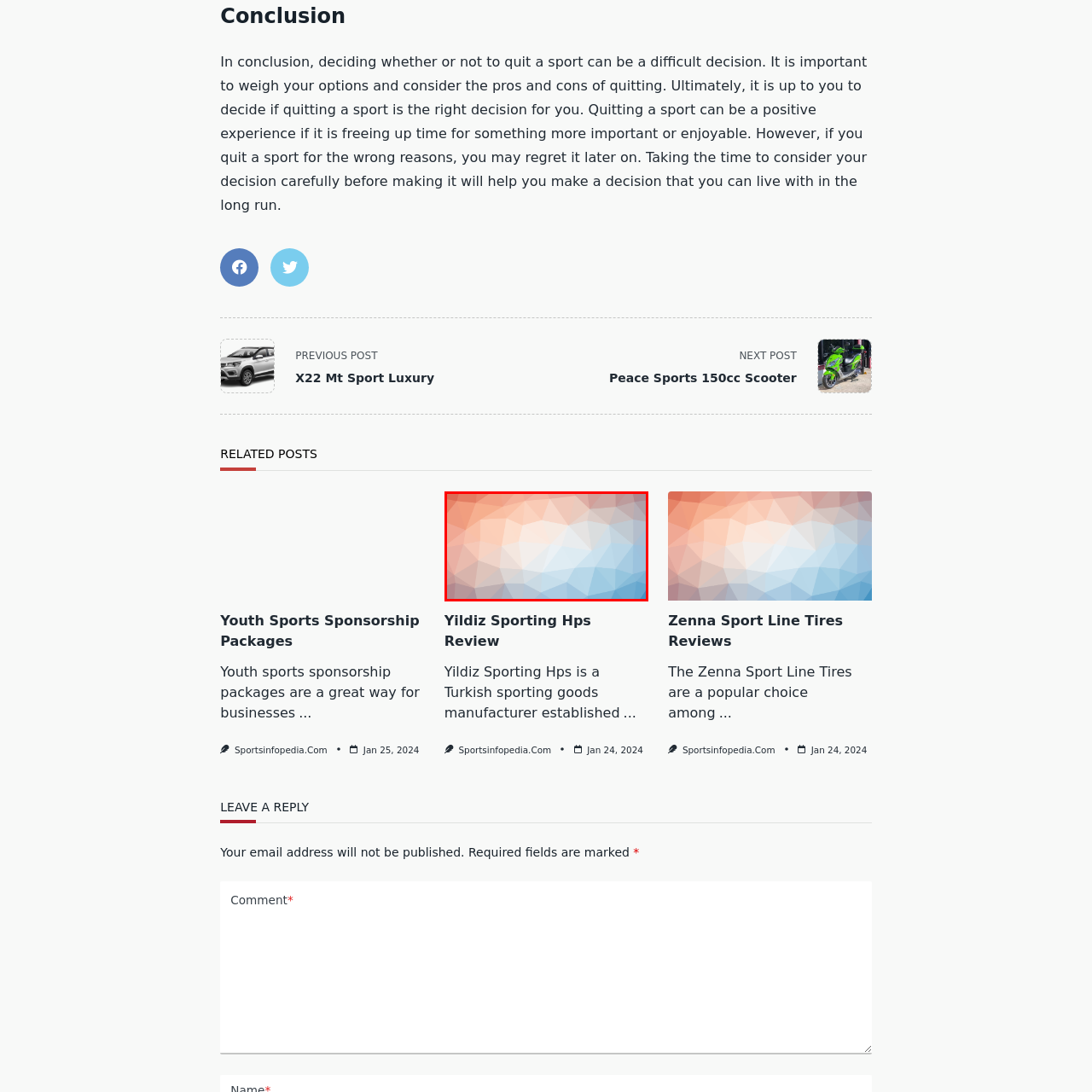Write a comprehensive caption detailing the image within the red boundary.

The image features a blurred and abstract background composed of various soft colors that evoke a sense of warmth and tranquility. This visual may represent themes of community, leisure, or engagement with sports, in alignment with the surrounding content on the webpage. The accompanying section discusses sports sponsorship packages, indicating a focus on youth sports and their supportive frameworks within the community. The image enhances the user experience by providing a welcoming and dynamic aesthetic, complementing the informative content regarding the benefits and opportunities available in the realm of youth sports sponsorships.